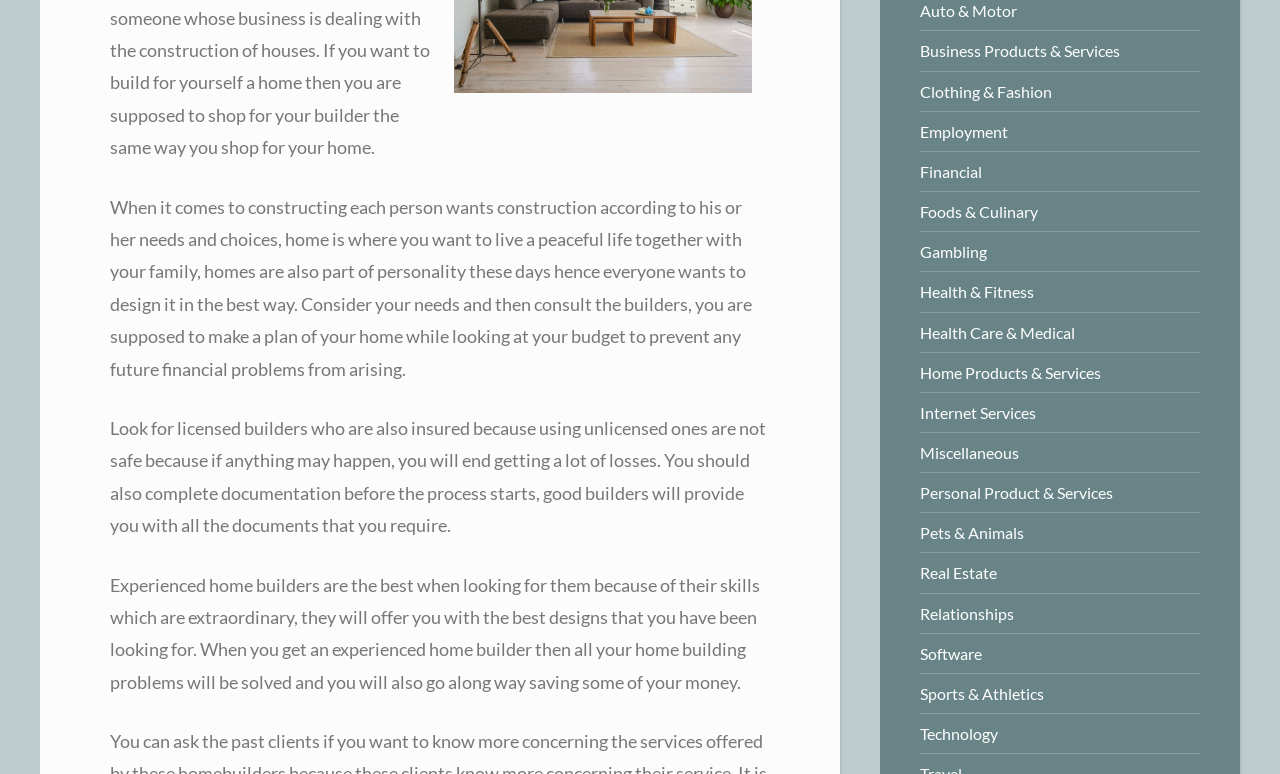From the element description: "Foods & Culinary", extract the bounding box coordinates of the UI element. The coordinates should be expressed as four float numbers between 0 and 1, in the order [left, top, right, bottom].

[0.719, 0.261, 0.811, 0.286]